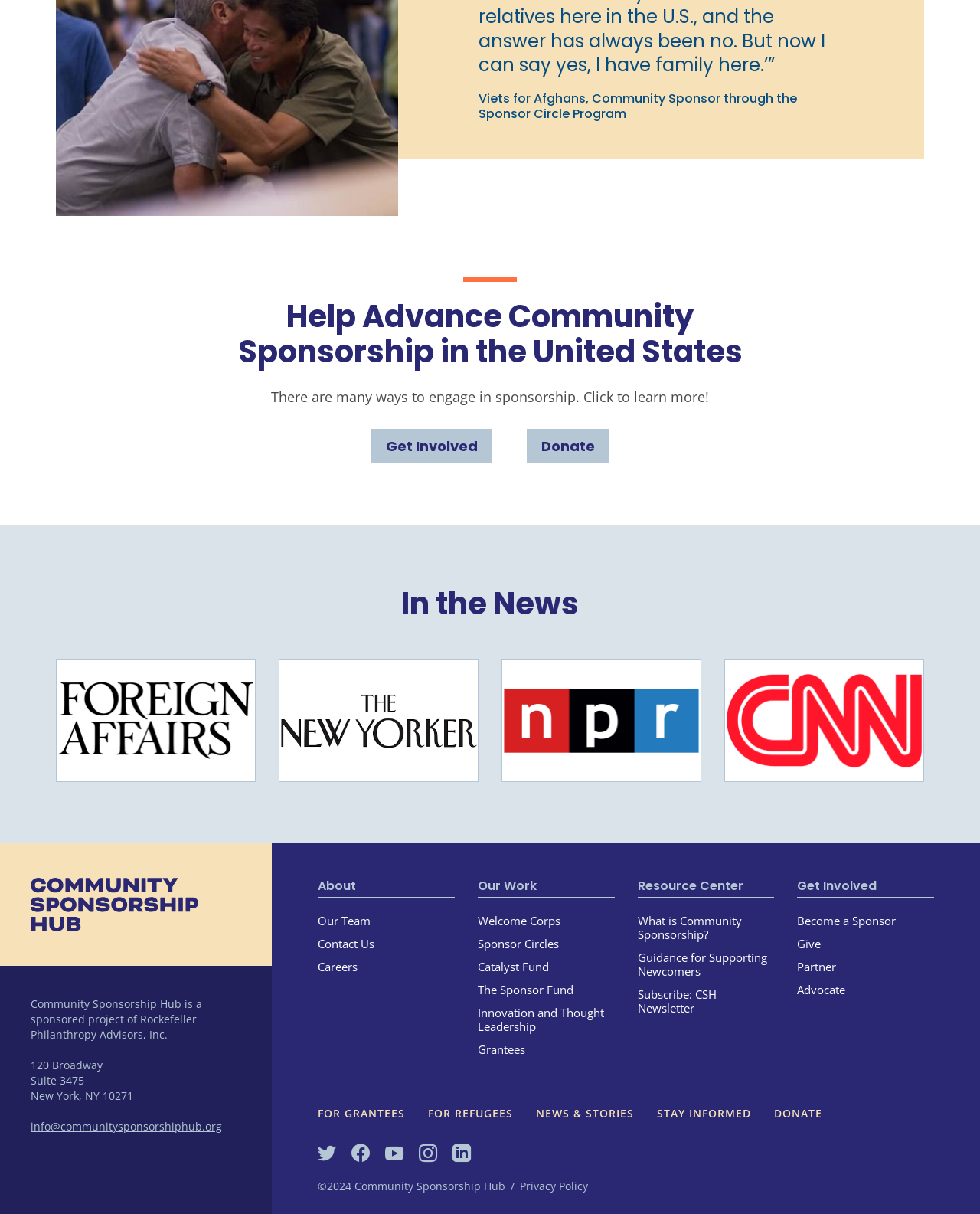Provide the bounding box coordinates of the area you need to click to execute the following instruction: "Read the latest news".

[0.057, 0.543, 0.261, 0.644]